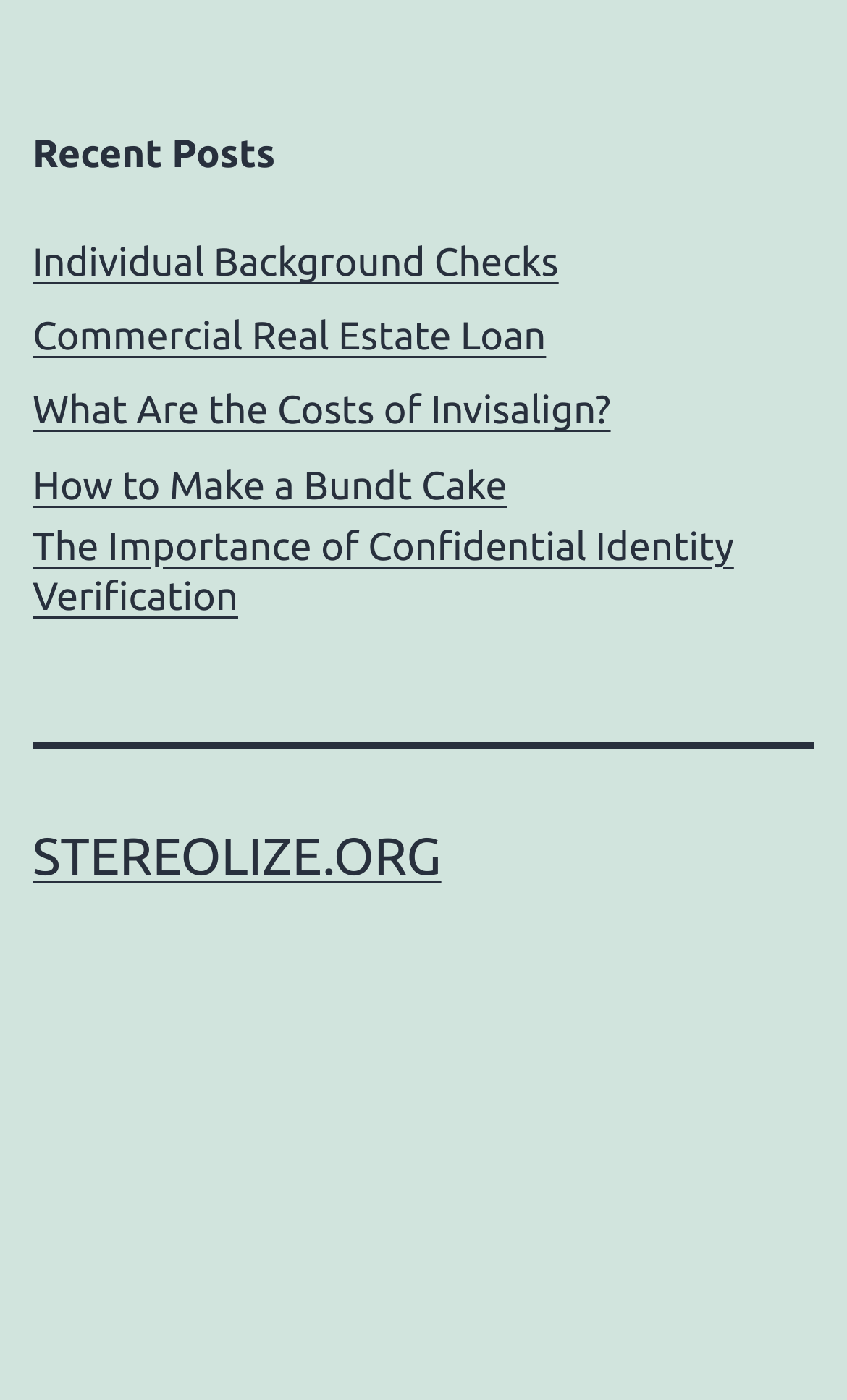Utilize the information from the image to answer the question in detail:
What is the topic of the post above 'Commercial Real Estate Loan'?

I analyzed the vertical positions of the links under the 'Recent Posts' section by comparing their y1, y2 coordinates. I found that the link 'Individual Background Checks' has a smaller y1, y2 value than 'Commercial Real Estate Loan', indicating that it is above 'Commercial Real Estate Loan'.